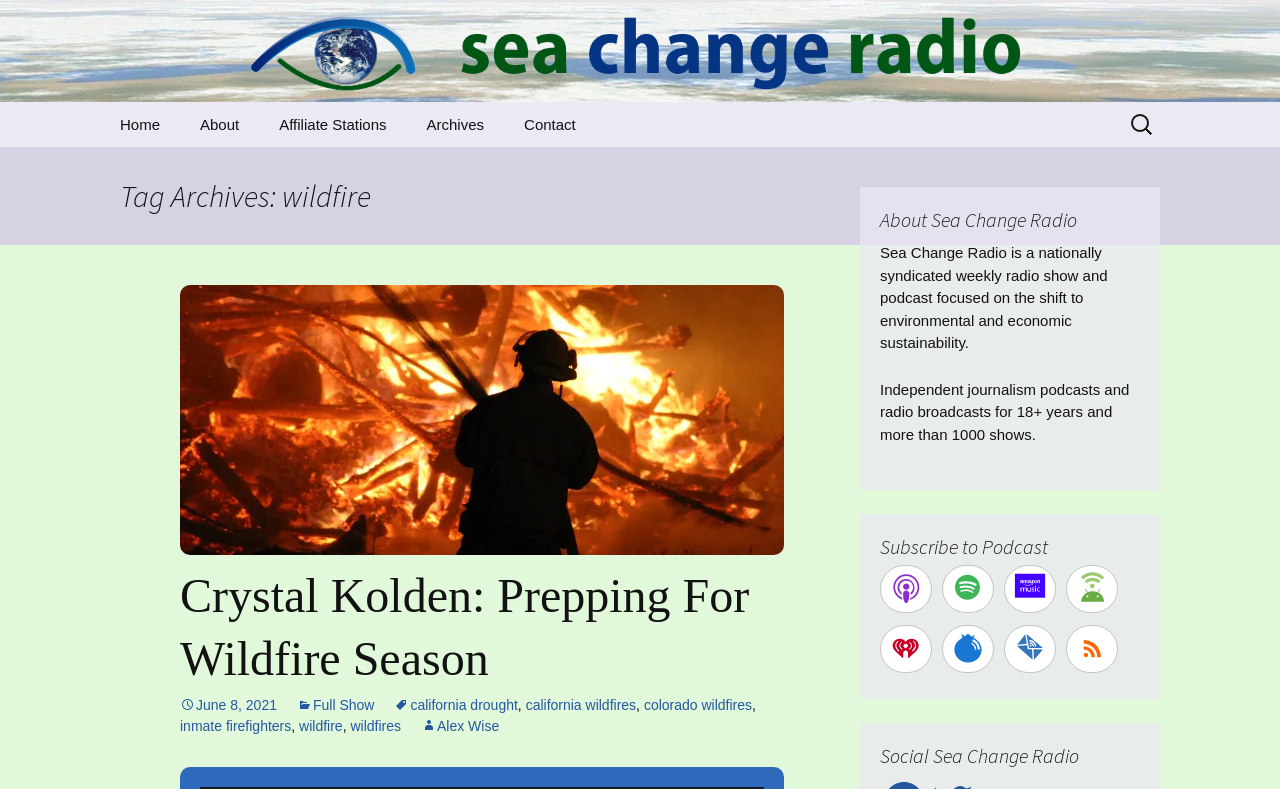Who is the host of the radio show?
Please answer the question as detailed as possible.

The host of the radio show can be found in the link element ' Alex Wise' which is a child of the HeaderAsNonLandmark element.